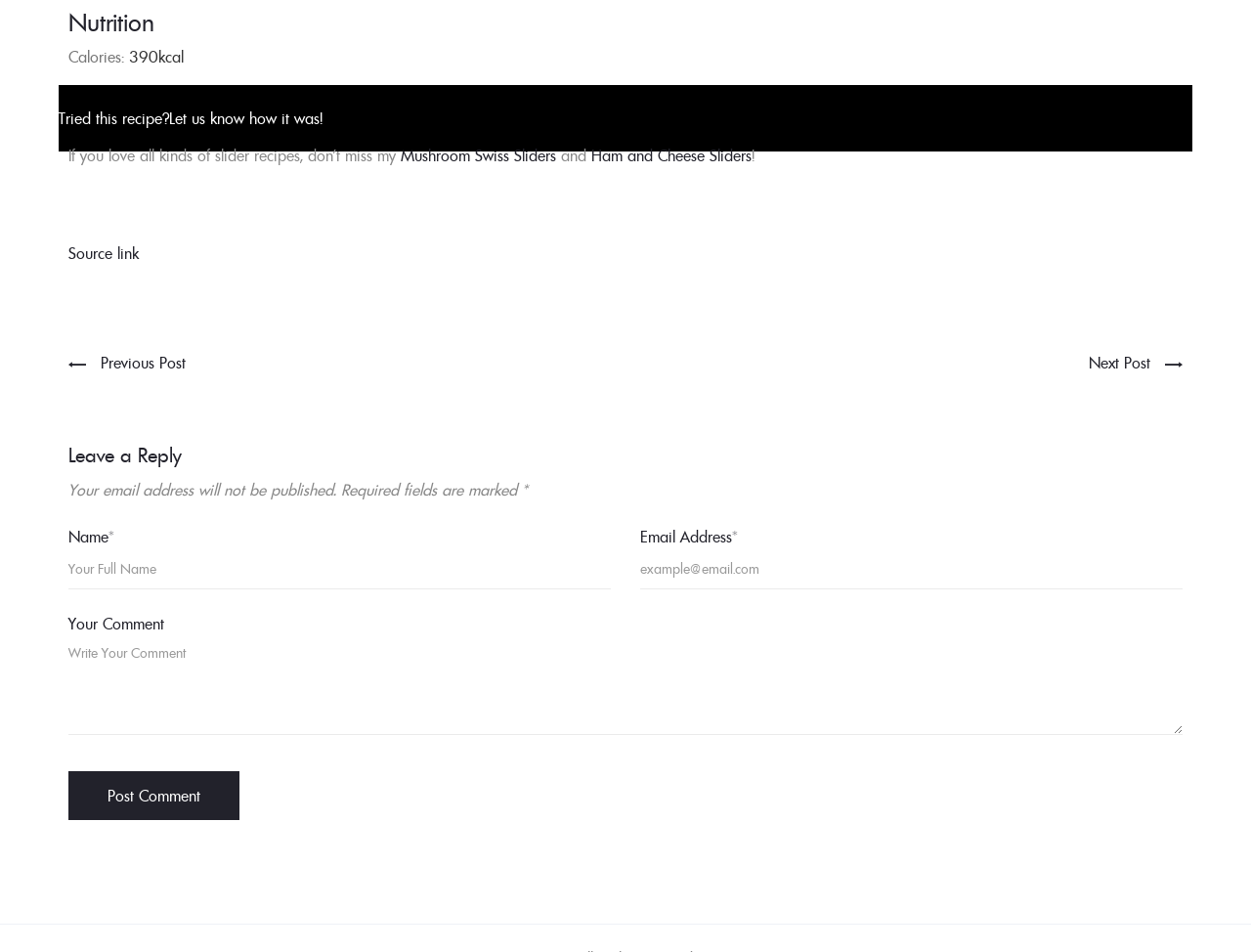Respond concisely with one word or phrase to the following query:
What are the two slider recipes mentioned?

Mushroom Swiss Sliders and Ham and Cheese Sliders